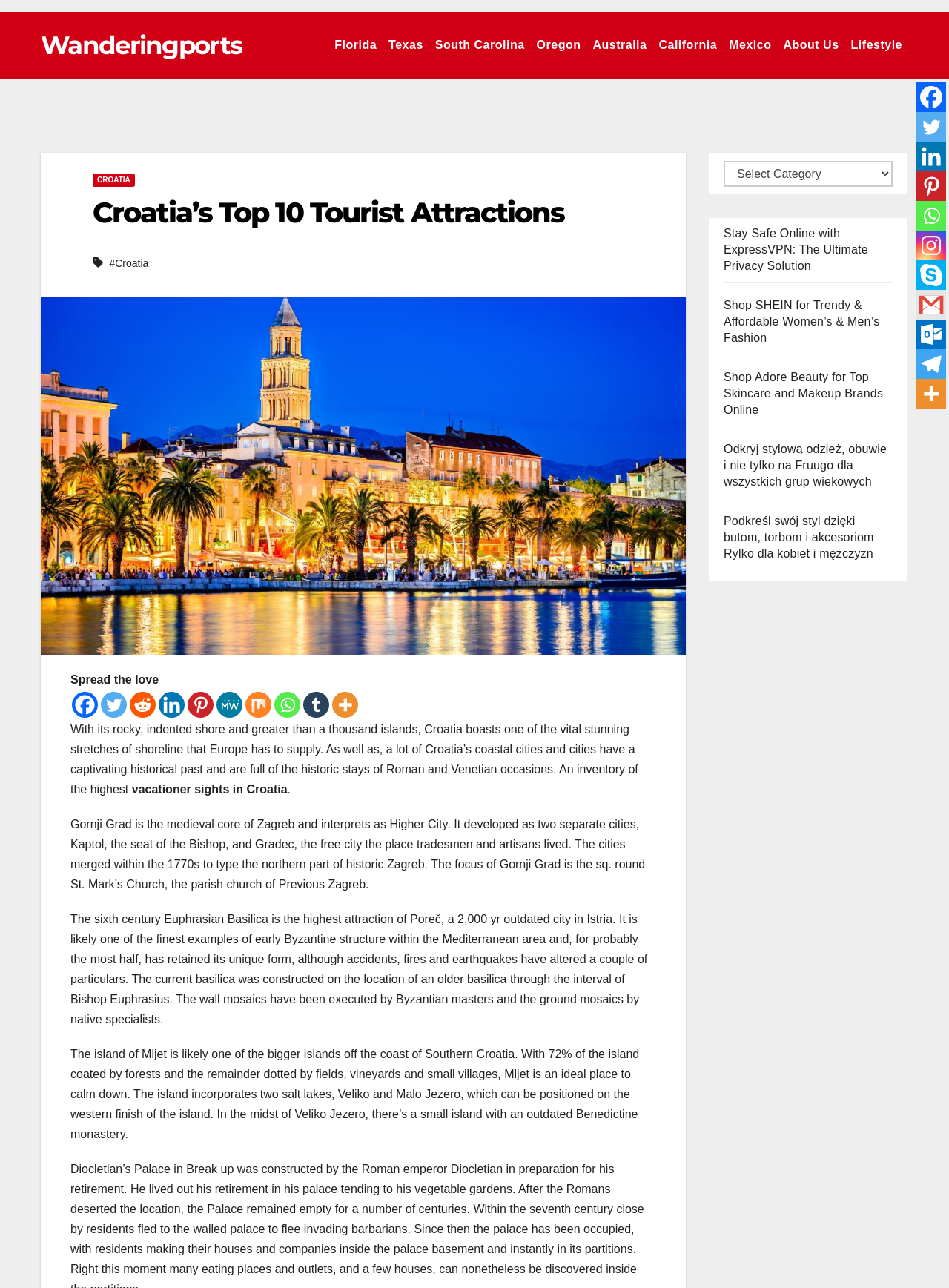Predict the bounding box coordinates of the area that should be clicked to accomplish the following instruction: "Click on the link to Croatia". The bounding box coordinates should consist of four float numbers between 0 and 1, i.e., [left, top, right, bottom].

[0.098, 0.135, 0.142, 0.145]